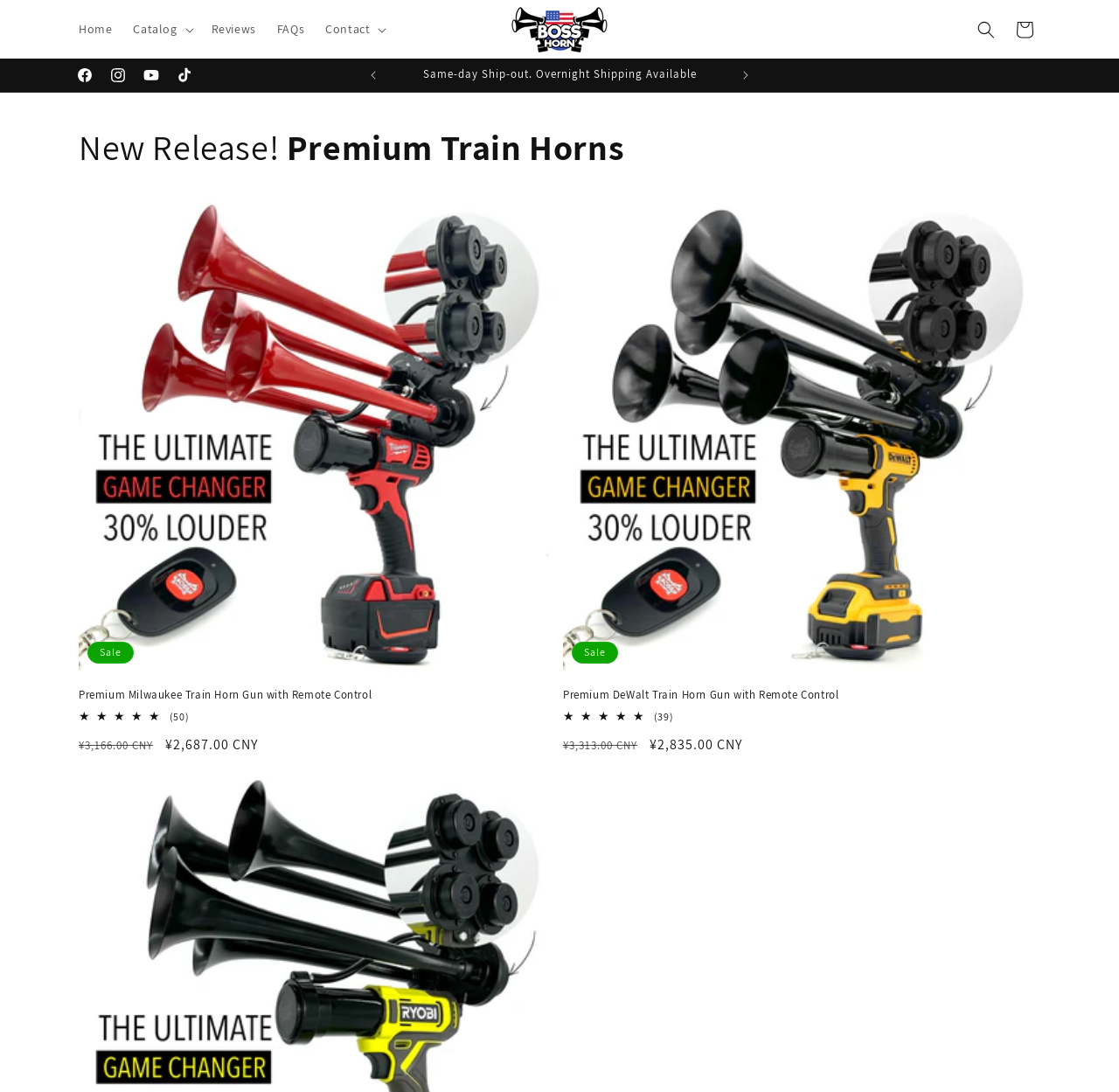What is the price of the Premium Milwaukee Train Horn?
From the image, respond using a single word or phrase.

¥2,687.00 CNY